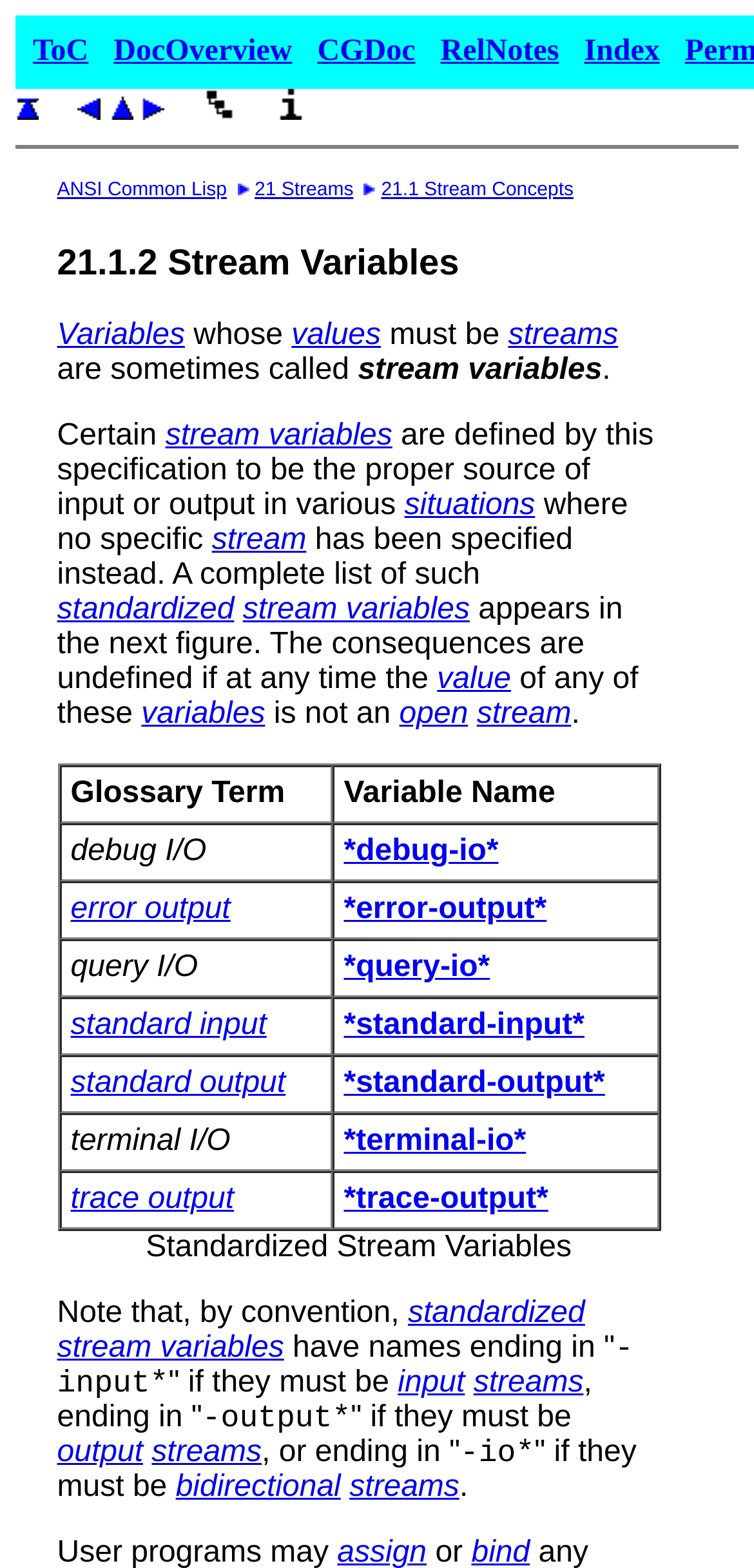What is the current section about?
Using the image as a reference, answer the question in detail.

Based on the webpage content, the current section is about Stream Variables, which is indicated by the heading '21.1.2 Stream Variables' and the text that follows, explaining the concept of stream variables.